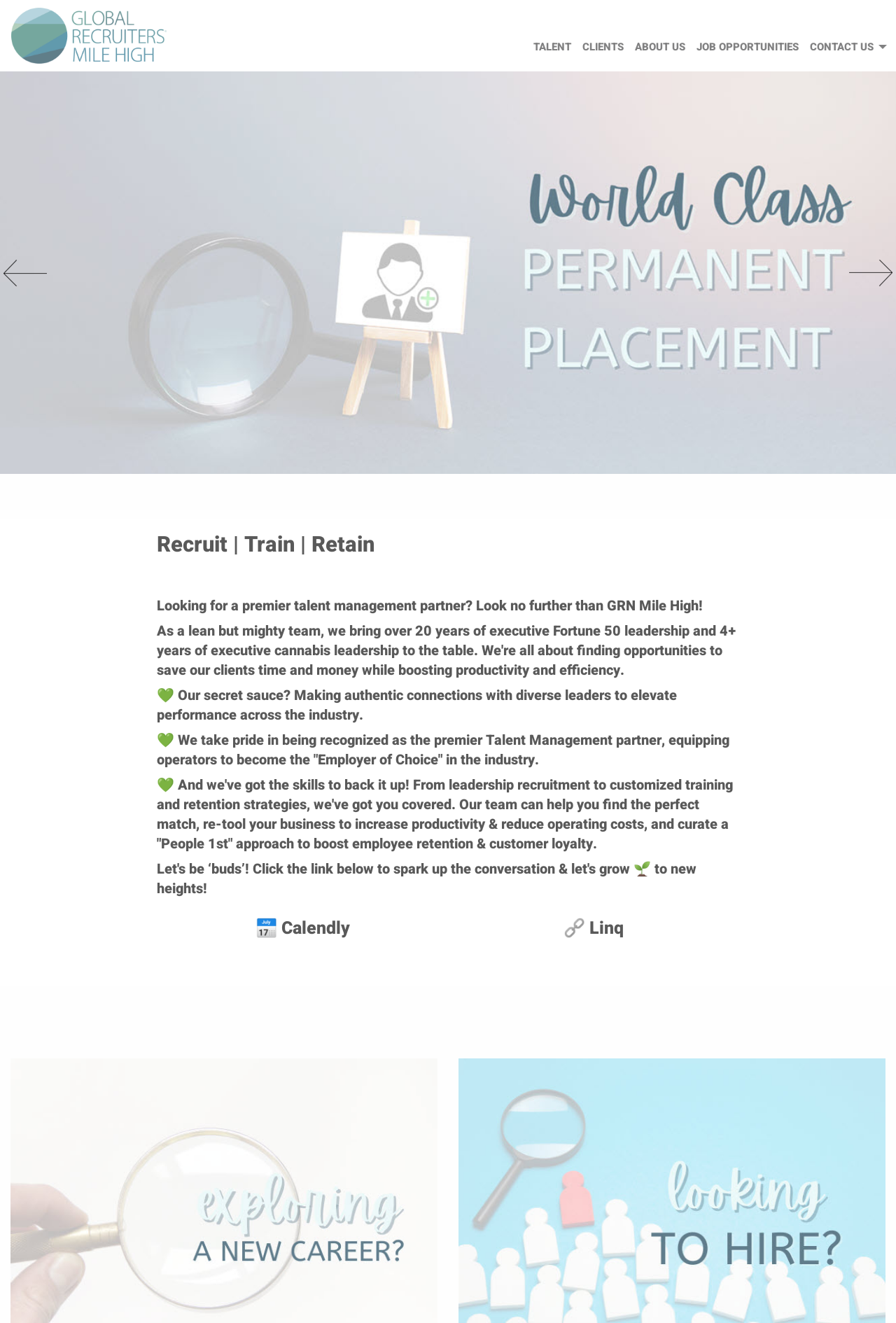Using the image as a reference, answer the following question in as much detail as possible:
What is the tone of the webpage?

The tone of the webpage can be inferred from the use of emojis, such as '💚' and '🌱', which convey a sense of friendliness and approachability. The language used is also informal and conversational, suggesting a relaxed and welcoming tone.